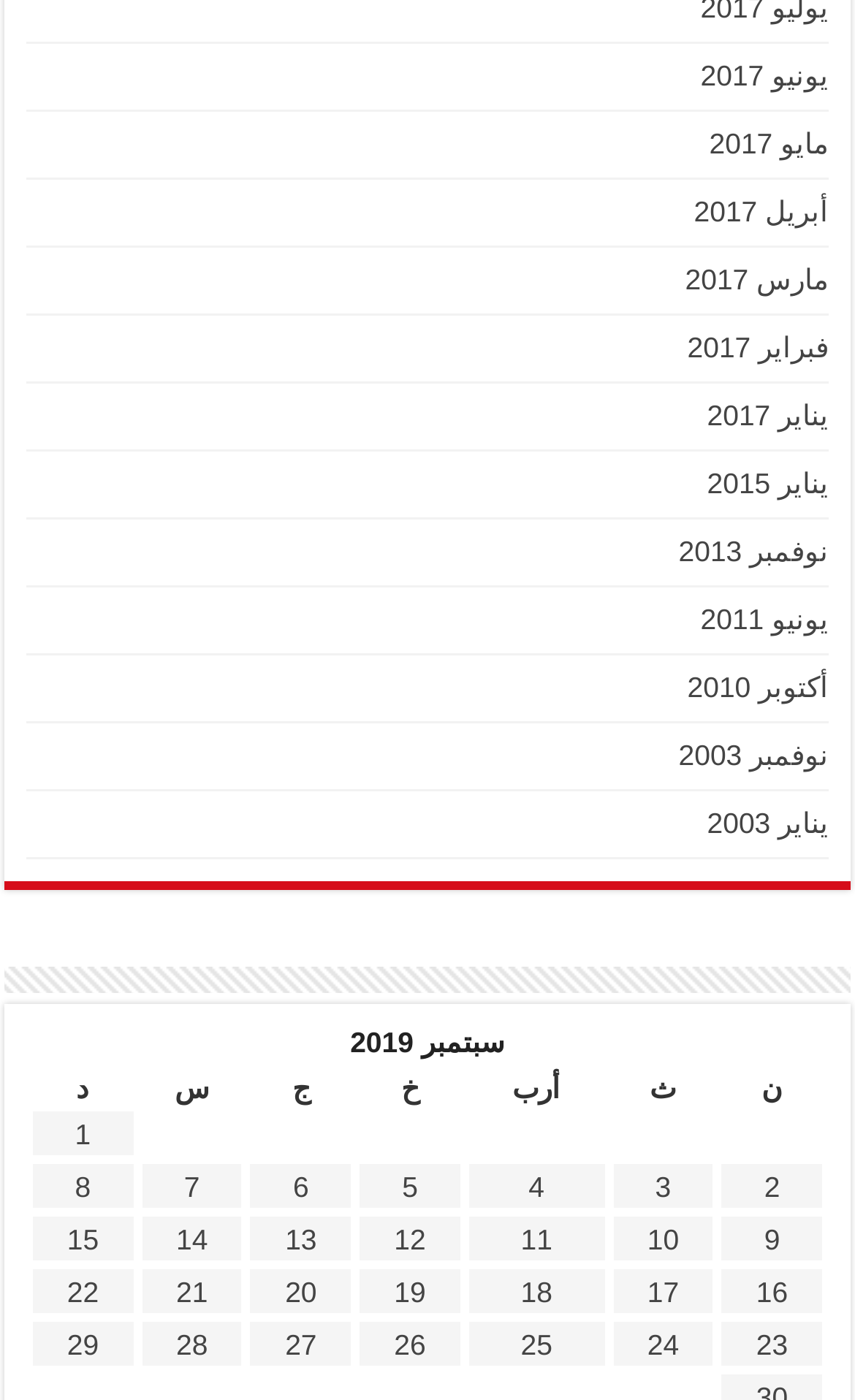How many columns are there in the grid? Refer to the image and provide a one-word or short phrase answer.

7